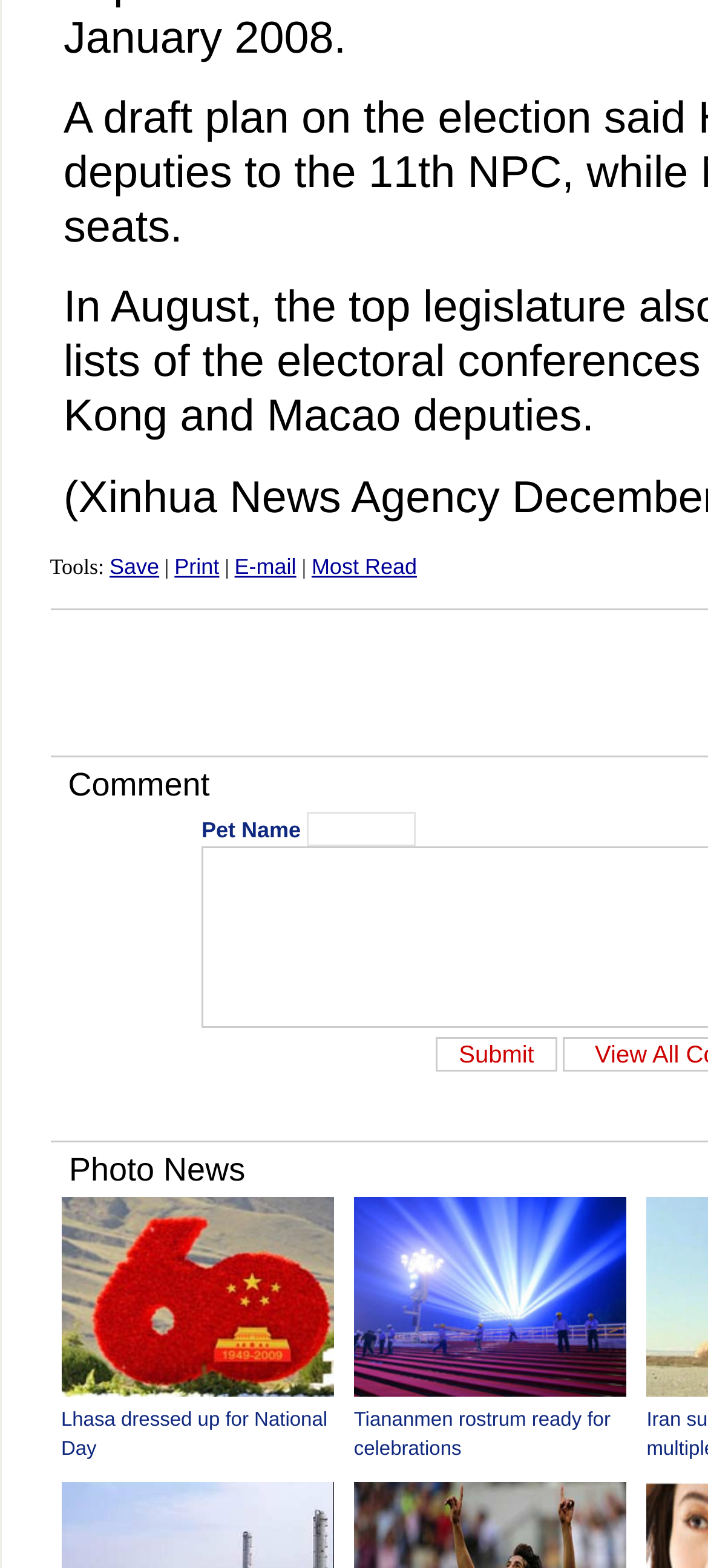Please determine the bounding box of the UI element that matches this description: Save. The coordinates should be given as (top-left x, top-left y, bottom-right x, bottom-right y), with all values between 0 and 1.

[0.155, 0.353, 0.225, 0.369]